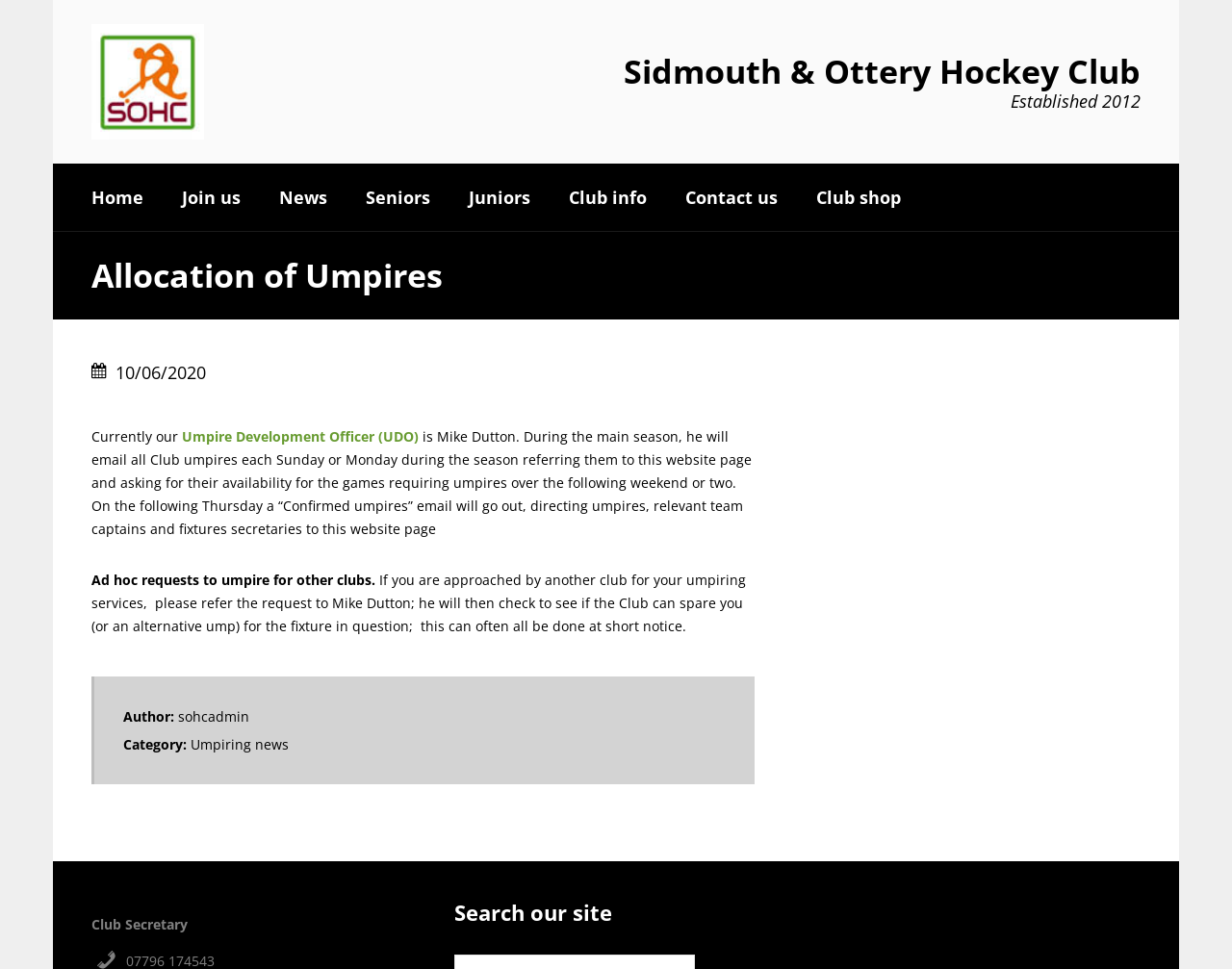Summarize the webpage with intricate details.

The webpage is about the allocation of umpires for the Sidmouth & Ottery Hockey Club. At the top, there is a logo of the club, accompanied by a link to the club's homepage. Below the logo, there is a tagline "Established 2012". 

On the top-left side, there is a navigation menu with links to various sections of the website, including "Home", "Join us", "News", "Seniors", "Juniors", "Club info", "Contact us", and "Club shop". 

The main content of the page is divided into two sections. The first section has a heading "Allocation of Umpires" and provides information about the umpire allocation process. The text explains that the Umpire Development Officer (UDO) is Mike Dutton, who will email club umpires each Sunday or Monday during the season to ask for their availability for upcoming games. 

Below this section, there is another section that discusses ad hoc requests to umpire for other clubs. It advises umpires to refer such requests to Mike Dutton, who will check if the club can spare them for the fixture in question.

At the bottom of the page, there is a section with metadata, including the author's name "sohcadmin" and the category "Umpiring news". There is also a heading "Search our site" on the bottom-right side. Finally, there is a note at the very bottom of the page with the title "Club Secretary".